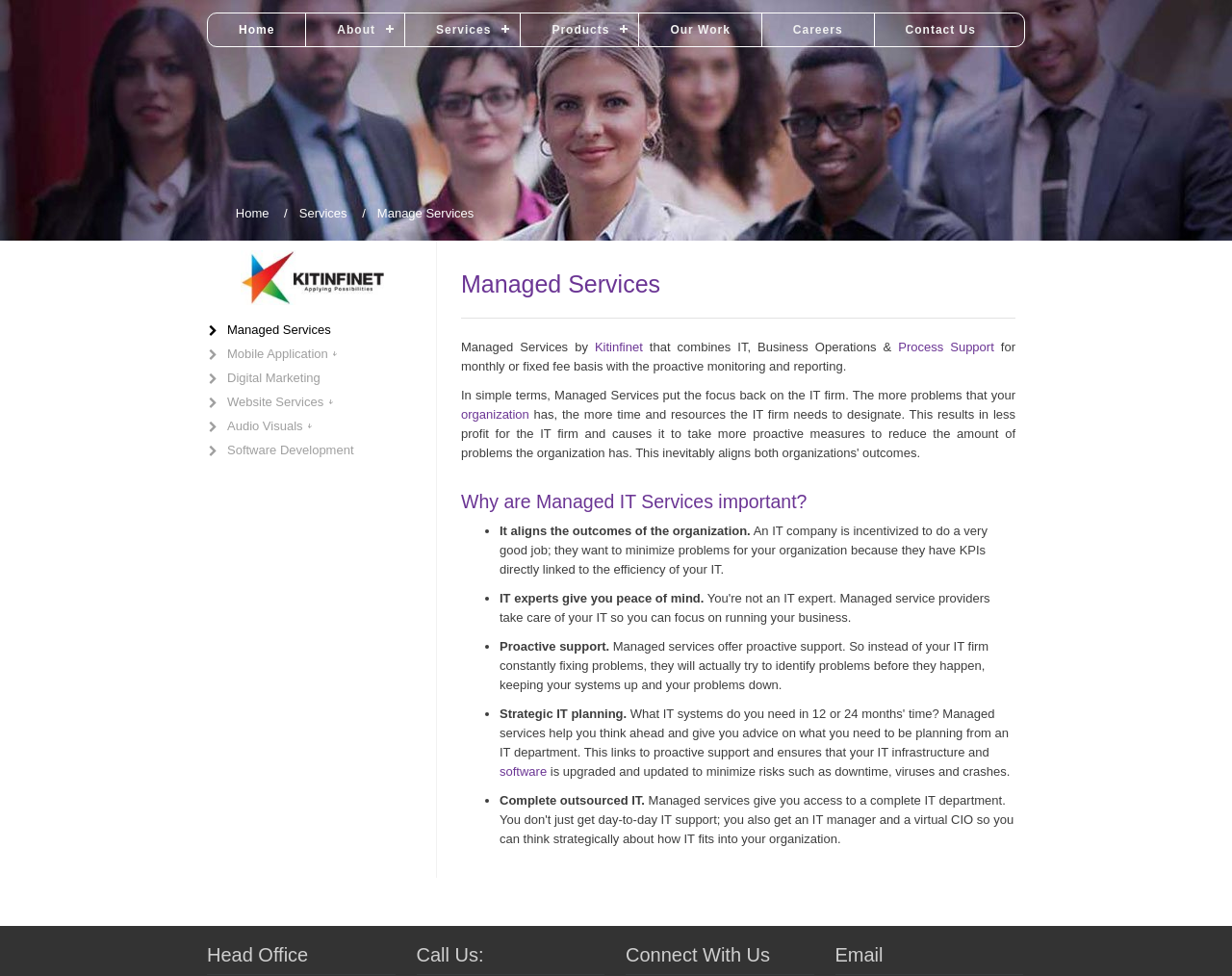Locate the bounding box of the user interface element based on this description: "Mobile Application ￬".

[0.176, 0.35, 0.339, 0.375]